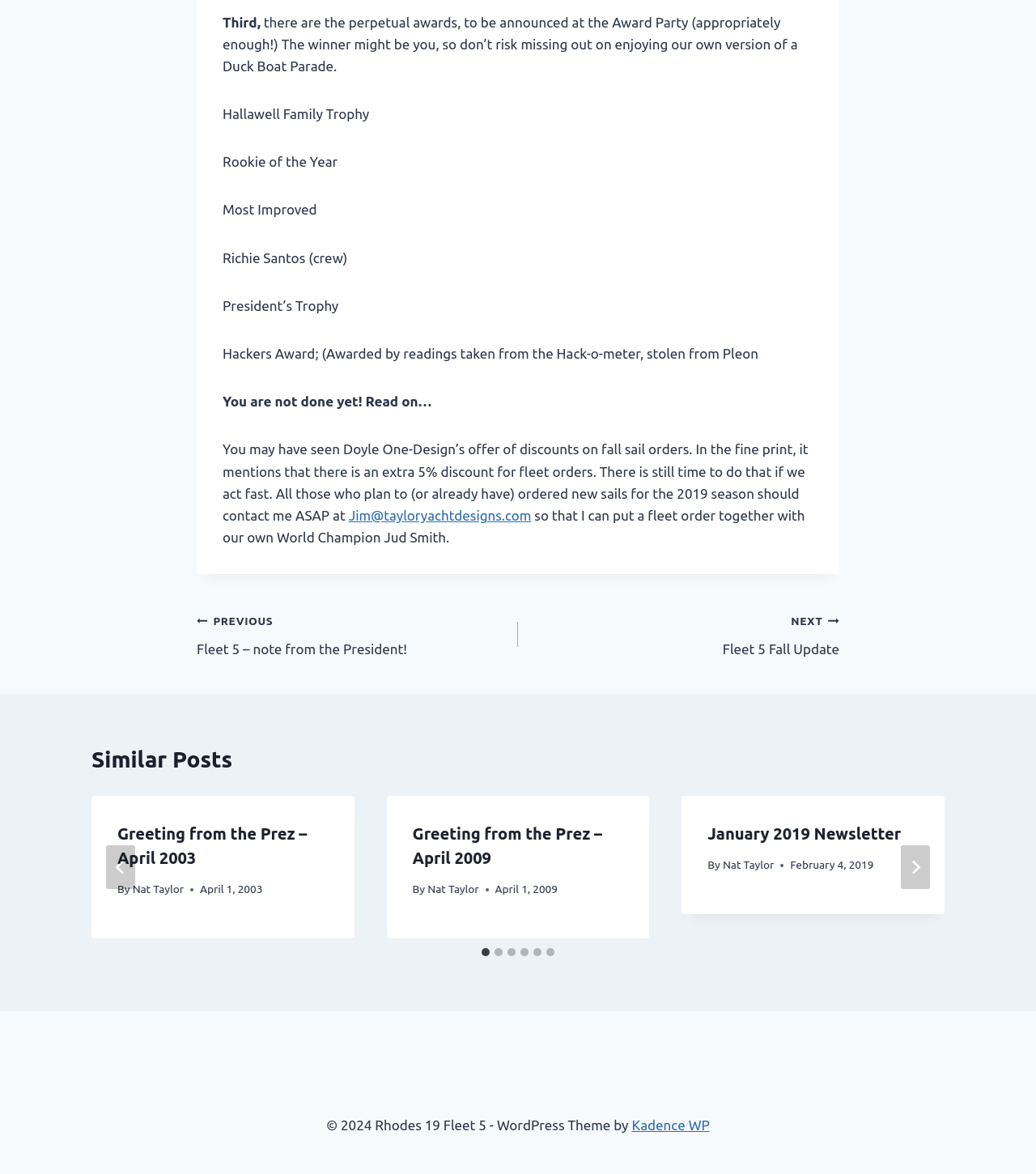What is the purpose of the 'Posts' navigation?
From the screenshot, supply a one-word or short-phrase answer.

To navigate between posts